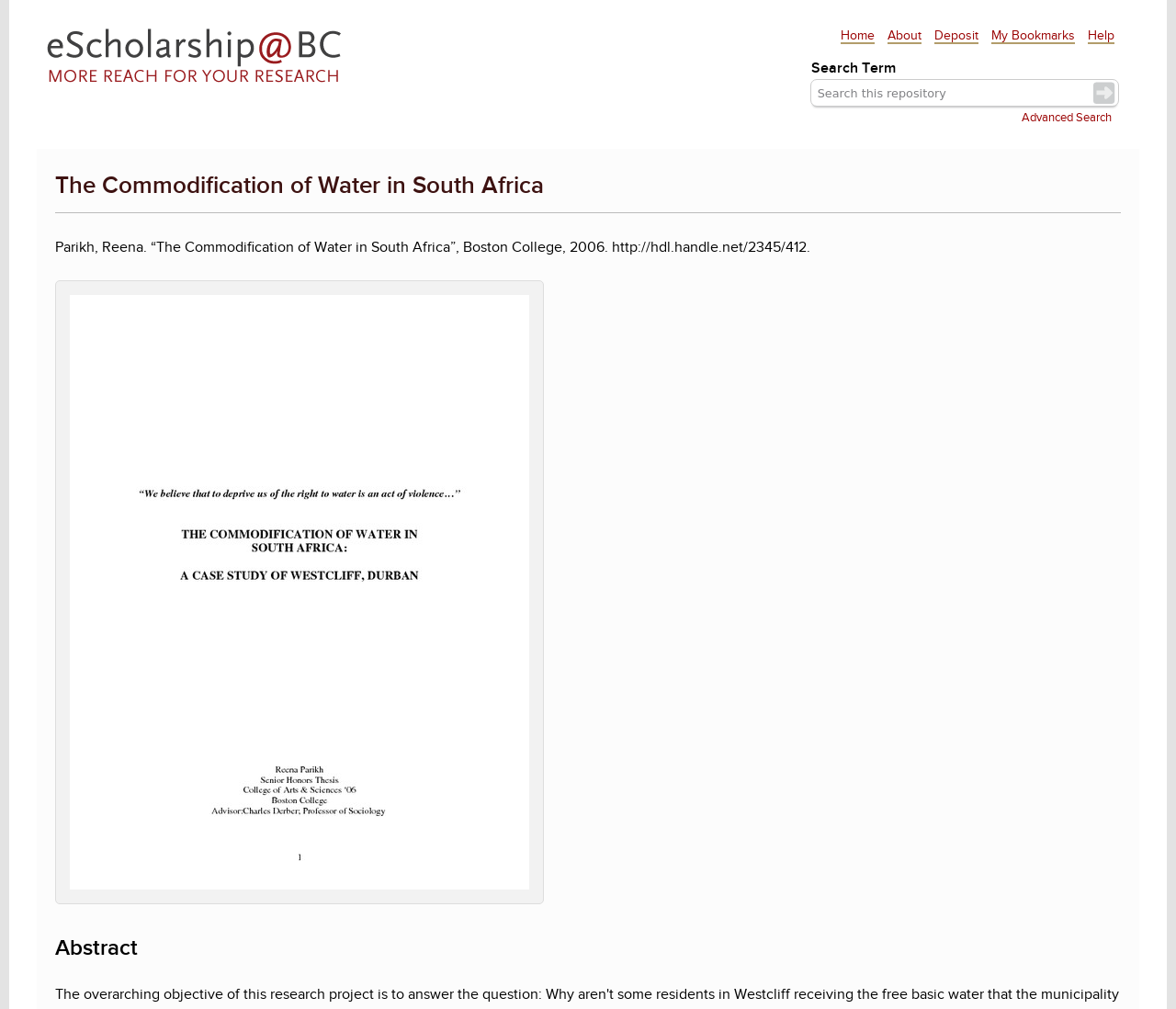Give the bounding box coordinates for this UI element: "WordPress". The coordinates should be four float numbers between 0 and 1, arranged as [left, top, right, bottom].

None